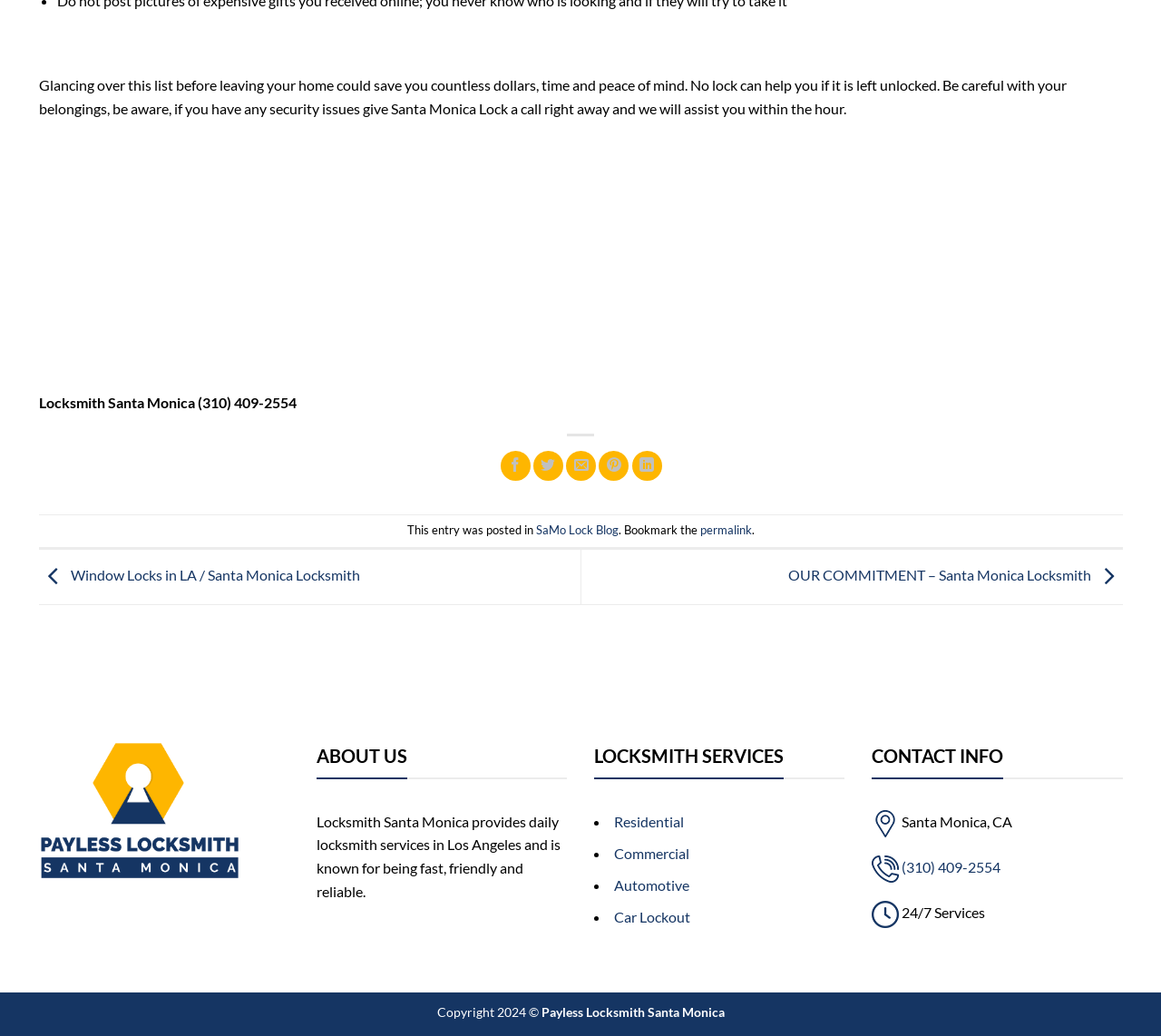Predict the bounding box of the UI element based on the description: "SaMo Lock Blog". The coordinates should be four float numbers between 0 and 1, formatted as [left, top, right, bottom].

[0.461, 0.505, 0.532, 0.519]